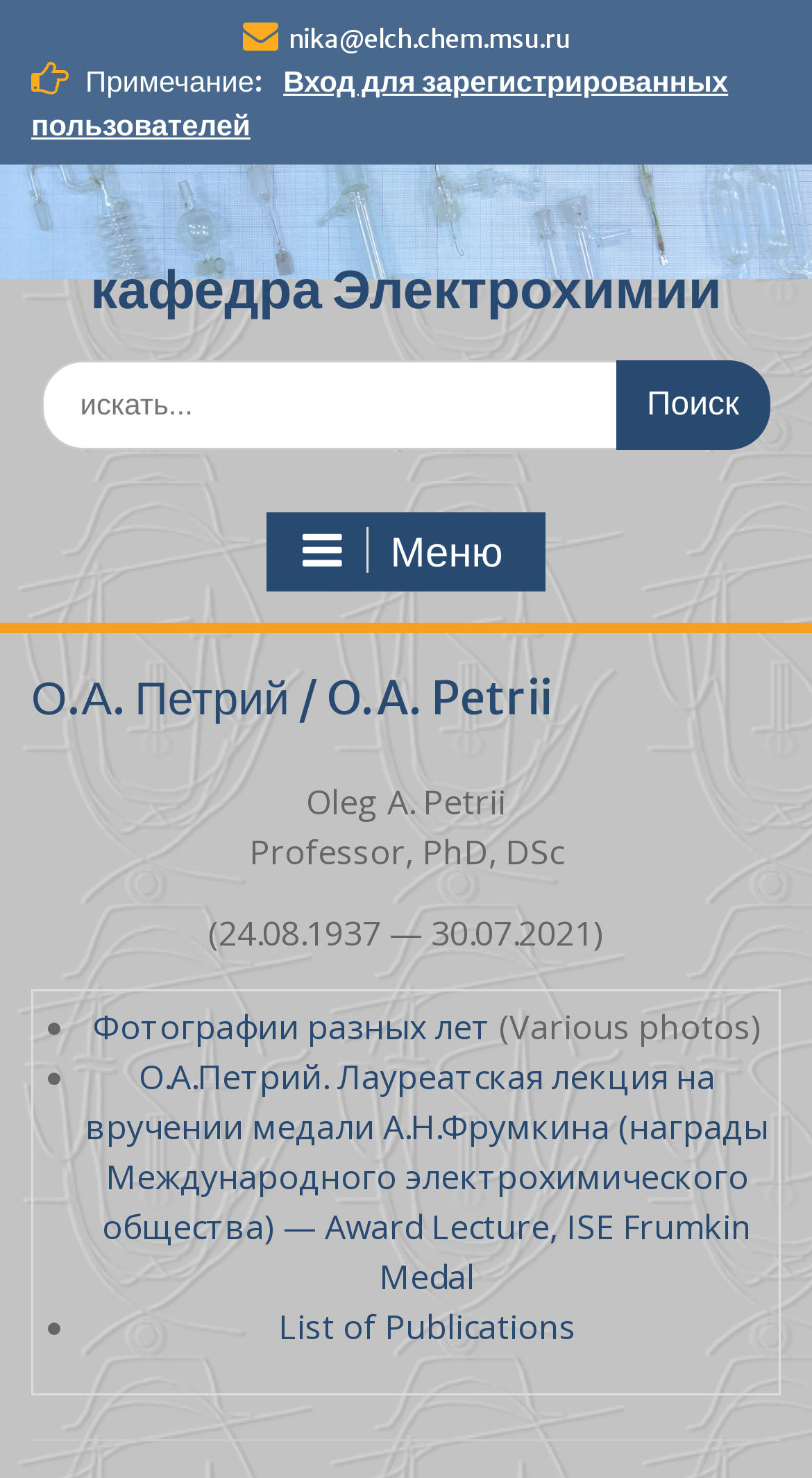Please analyze the image and provide a thorough answer to the question:
What is the professor's academic title?

The professor's academic title is written below his name in the menu section, which is 'Professor, PhD, DSc'.